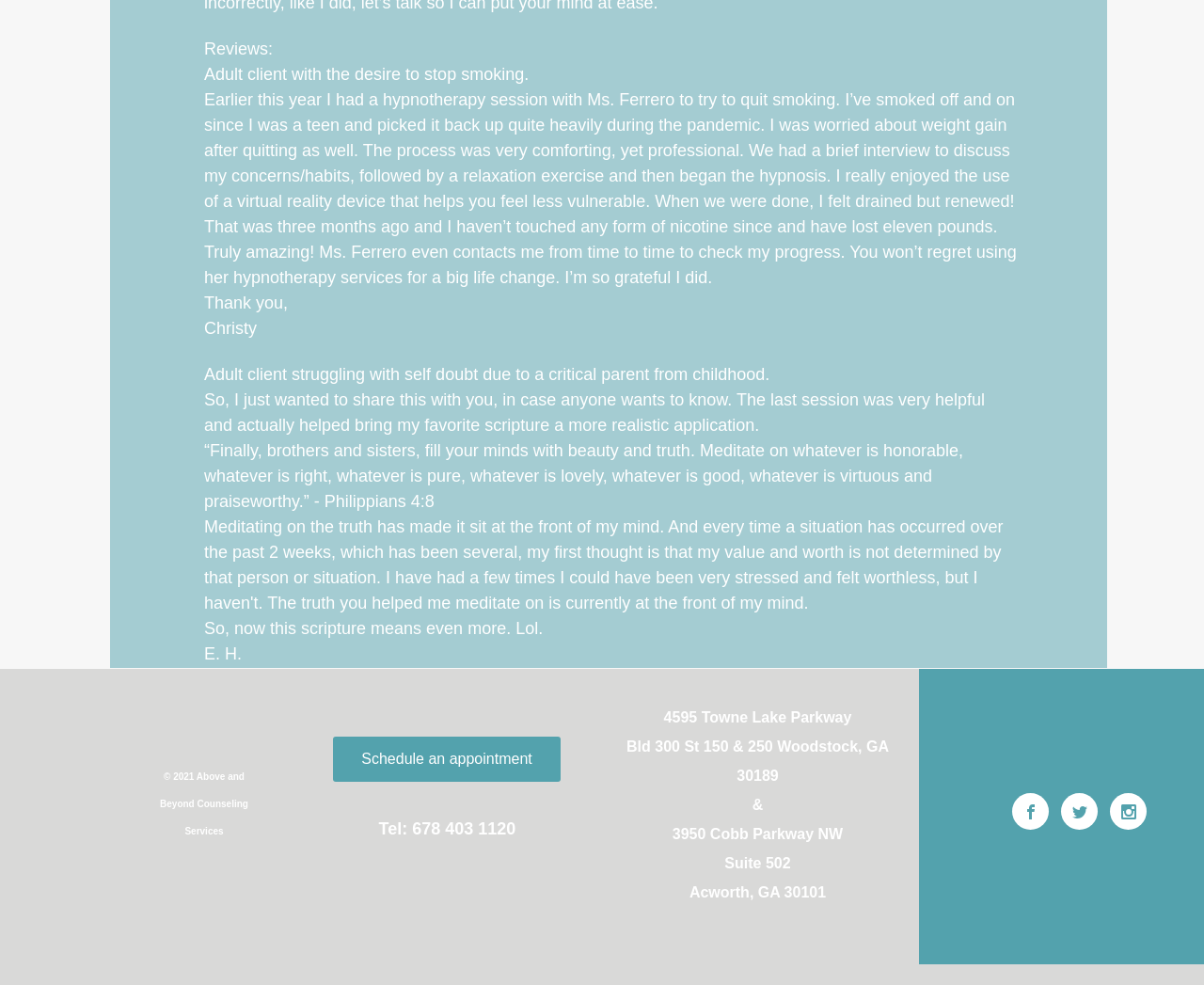What is the purpose of the virtual reality device mentioned in the review?
Look at the image and respond to the question as thoroughly as possible.

I found the answer by reading the review from Christy, which mentions that the virtual reality device was used during the hypnotherapy session to help her feel less vulnerable.